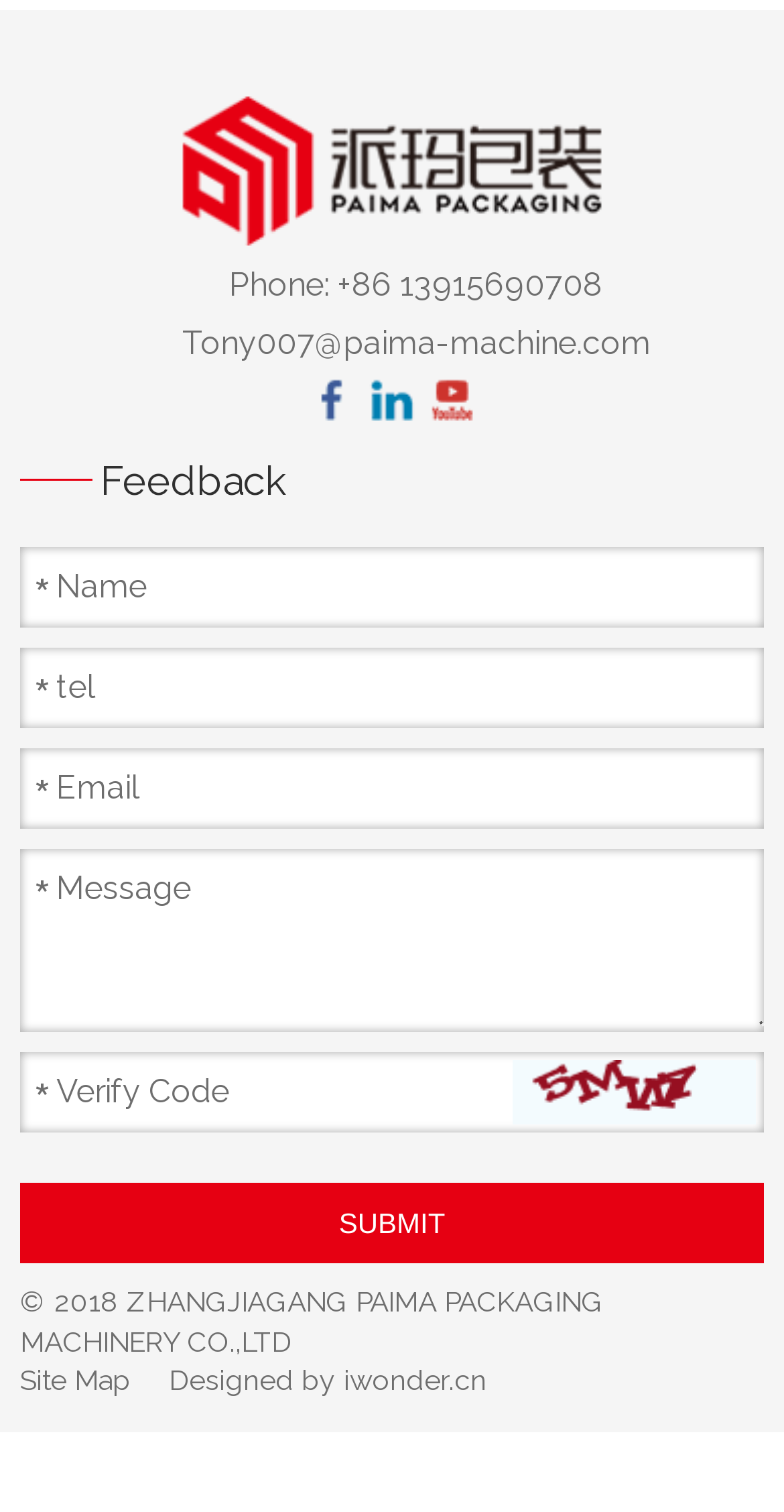Can you find the bounding box coordinates for the element that needs to be clicked to execute this instruction: "Enter your name"? The coordinates should be given as four float numbers between 0 and 1, i.e., [left, top, right, bottom].

[0.026, 0.362, 0.974, 0.415]